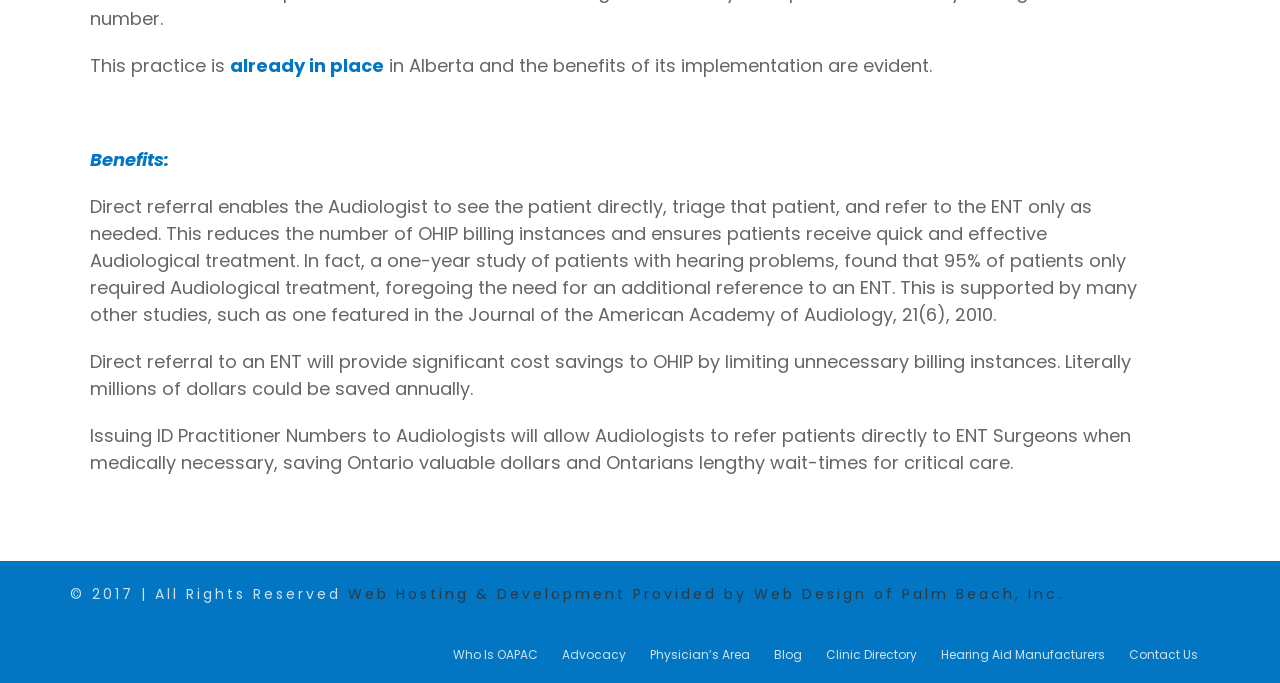Please identify the bounding box coordinates of the element's region that I should click in order to complete the following instruction: "Read the 'About' section". The bounding box coordinates consist of four float numbers between 0 and 1, i.e., [left, top, right, bottom].

None